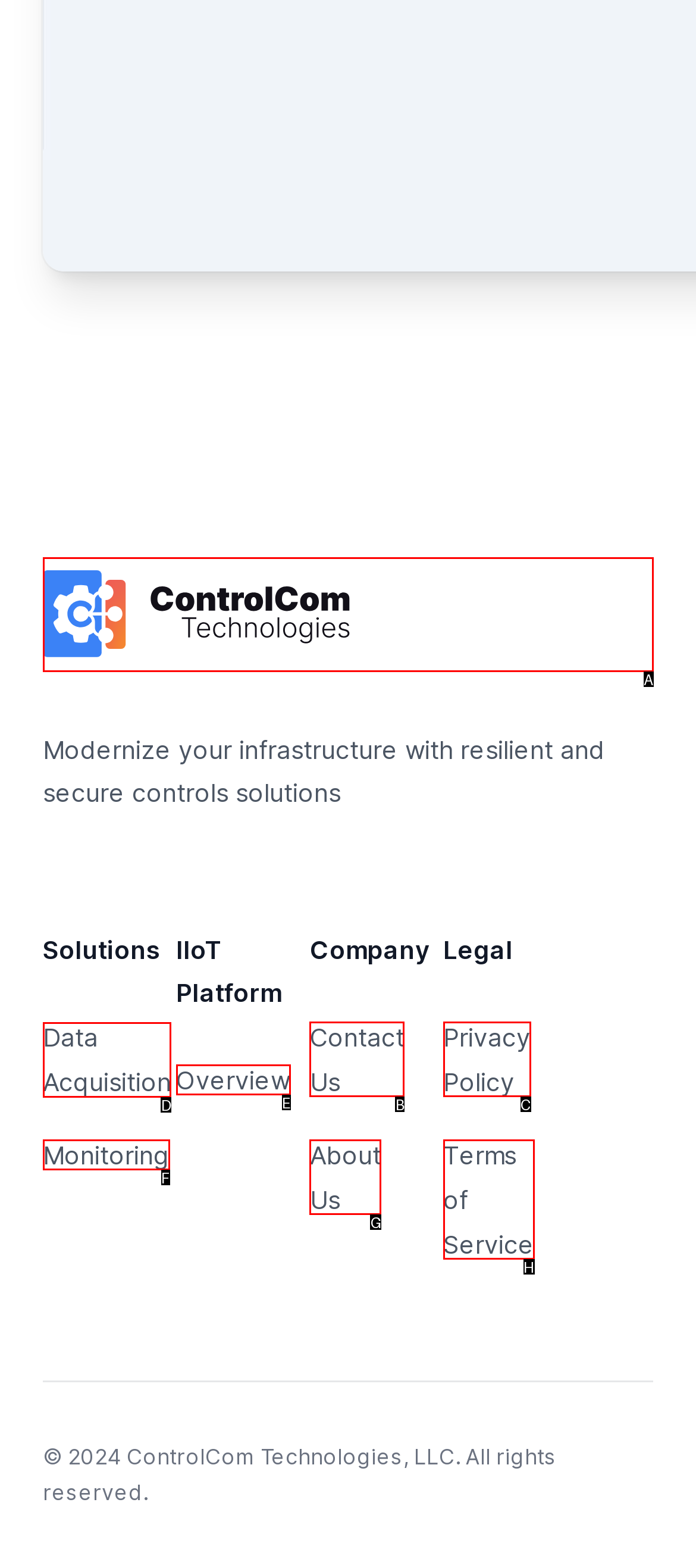Identify the letter of the UI element you need to select to accomplish the task: learn about data acquisition.
Respond with the option's letter from the given choices directly.

D